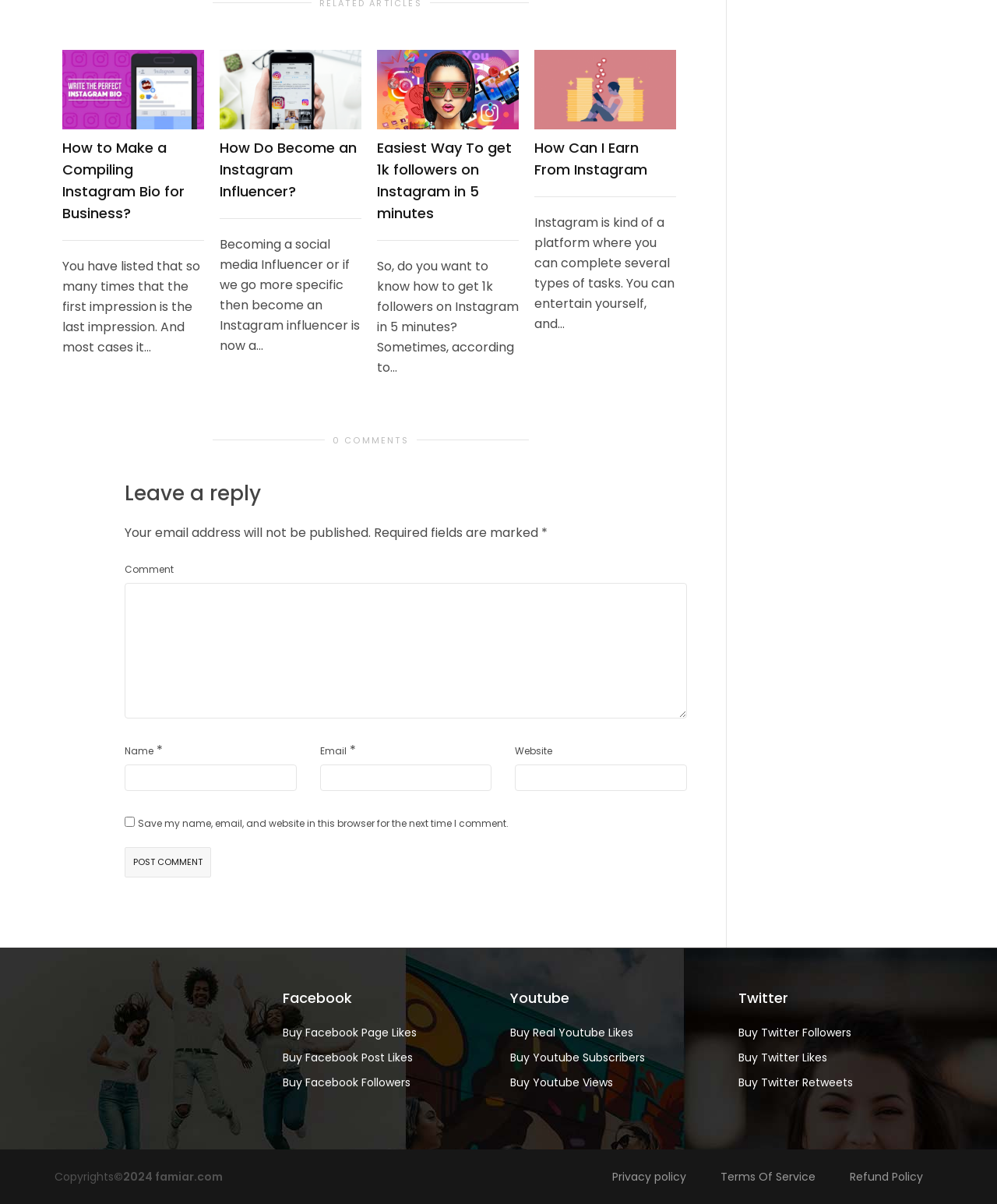What is the copyright year mentioned at the bottom of the page?
Give a detailed explanation using the information visible in the image.

The copyright information at the bottom of the page mentions '©2024 famiar.com', indicating that the copyright year is 2024.